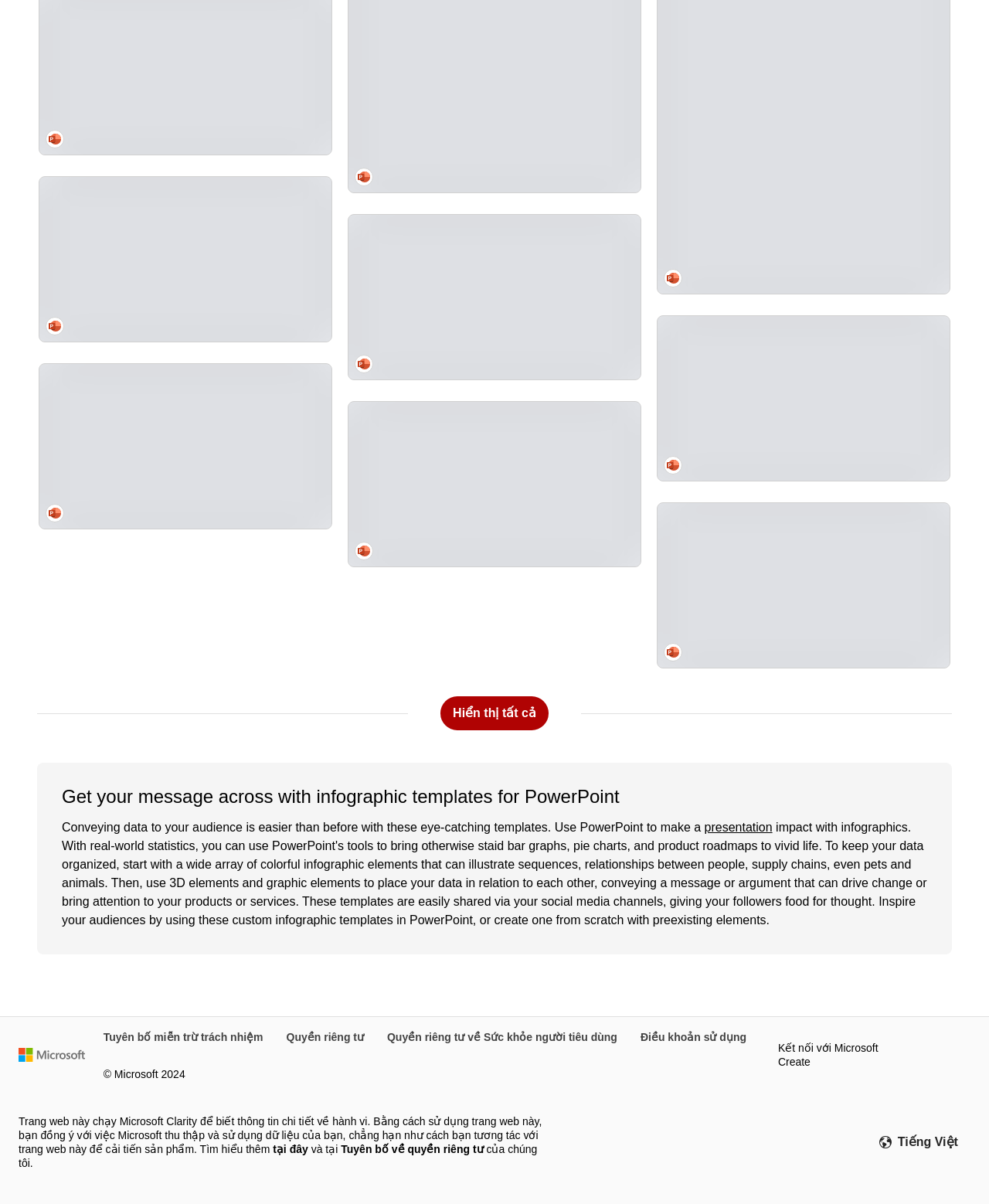How many social media platforms are linked to Microsoft Create?
Give a detailed explanation using the information visible in the image.

I found the list 'Kết nối với Microsoft Create' with links to Twitter and Instagram, which are two social media platforms.